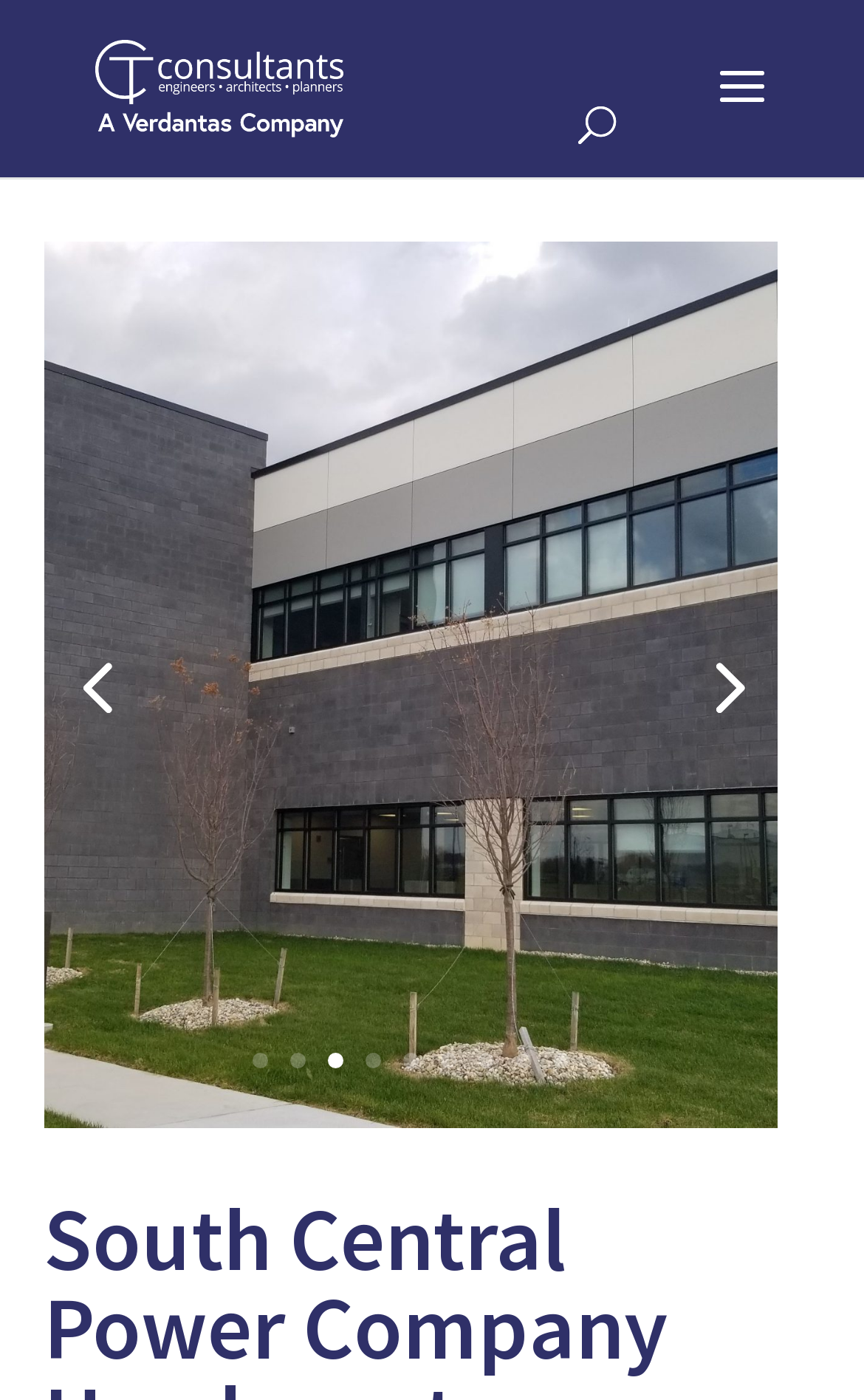How many pagination links are there? Please answer the question using a single word or phrase based on the image.

9